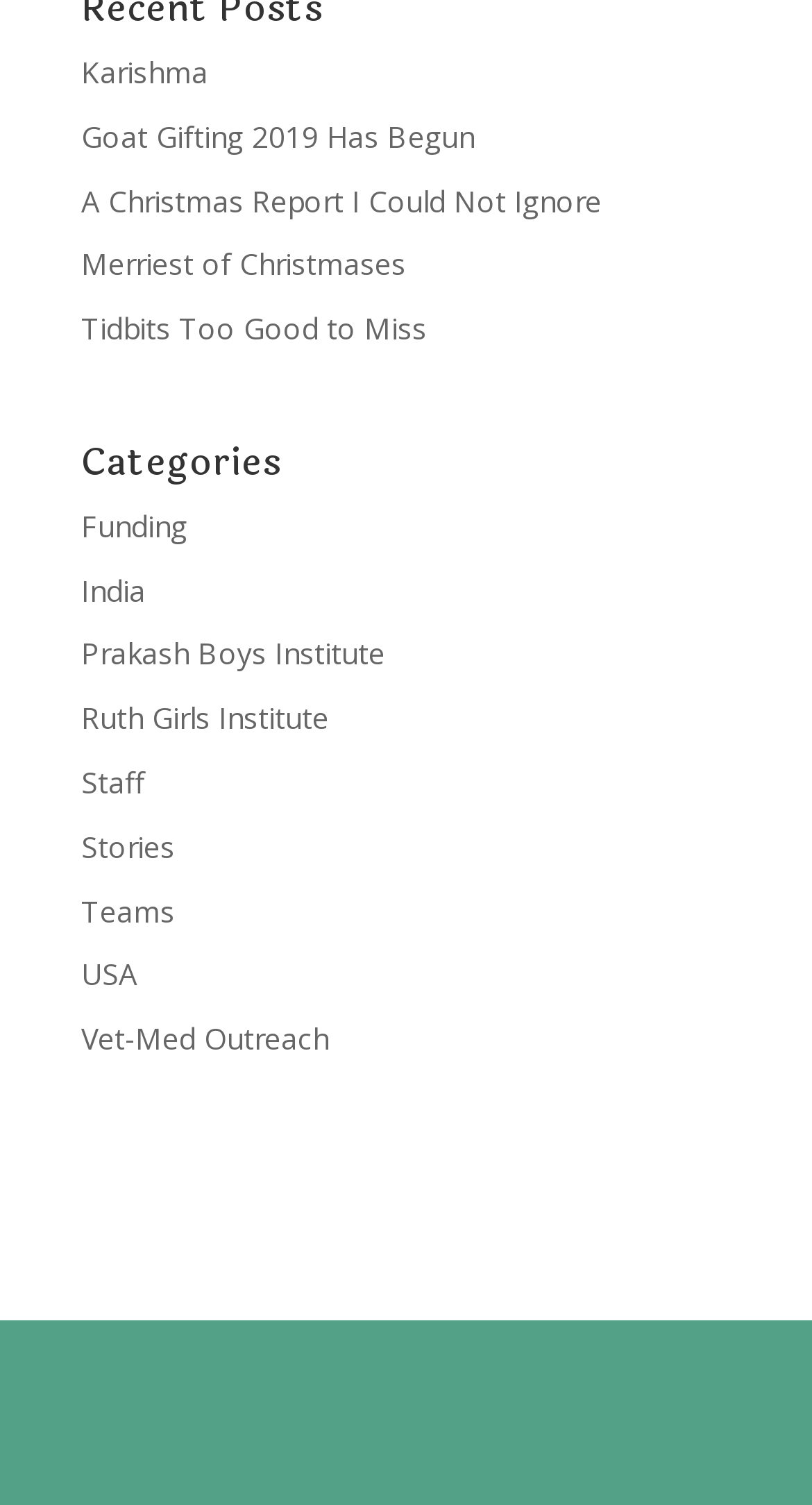Please predict the bounding box coordinates of the element's region where a click is necessary to complete the following instruction: "Read the 'Merriest of Christmases' article". The coordinates should be represented by four float numbers between 0 and 1, i.e., [left, top, right, bottom].

[0.1, 0.162, 0.5, 0.189]